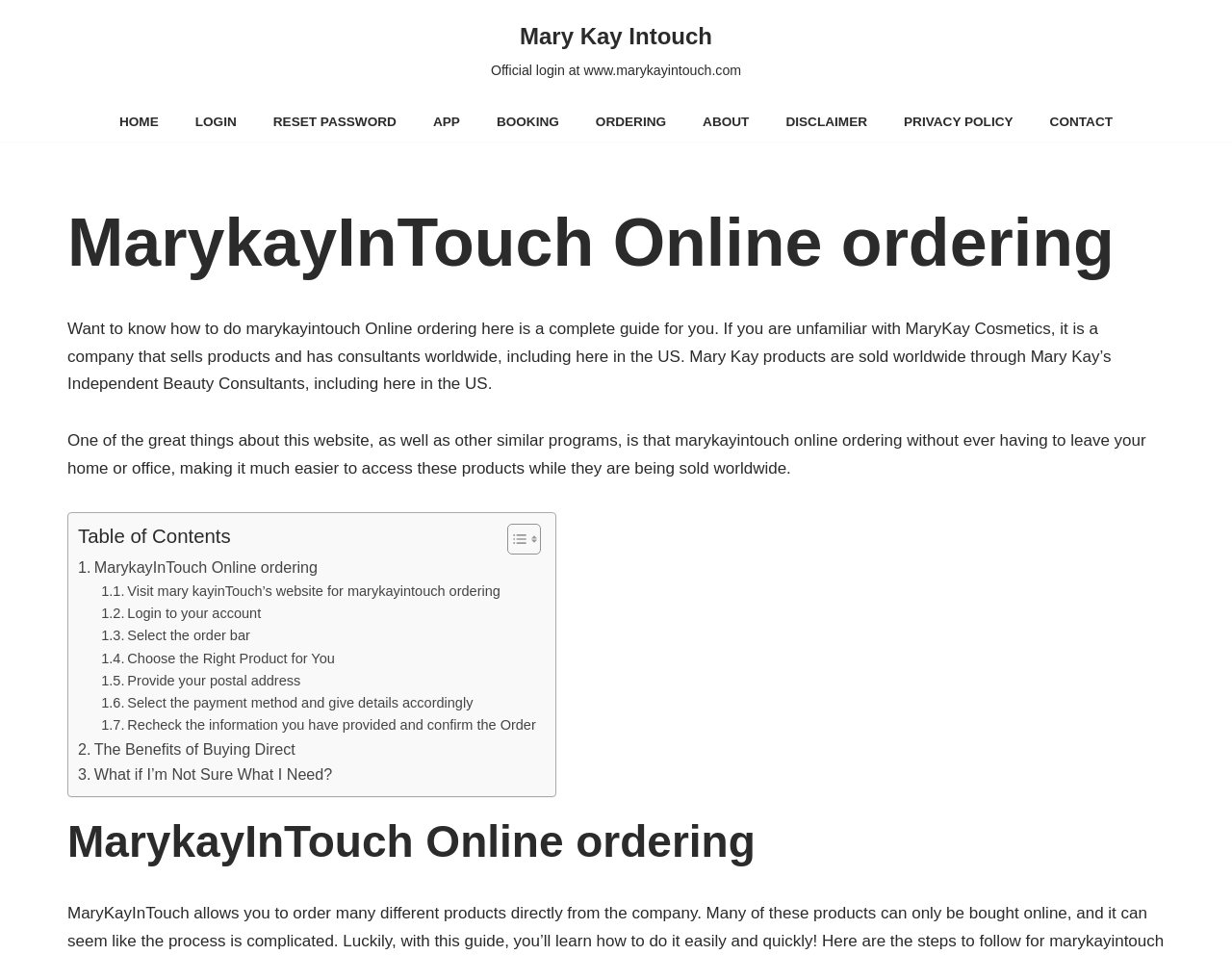Identify the bounding box coordinates of the clickable region necessary to fulfill the following instruction: "Click on the 'Toggle Table of Content' link". The bounding box coordinates should be four float numbers between 0 and 1, i.e., [left, top, right, bottom].

[0.4, 0.548, 0.435, 0.582]